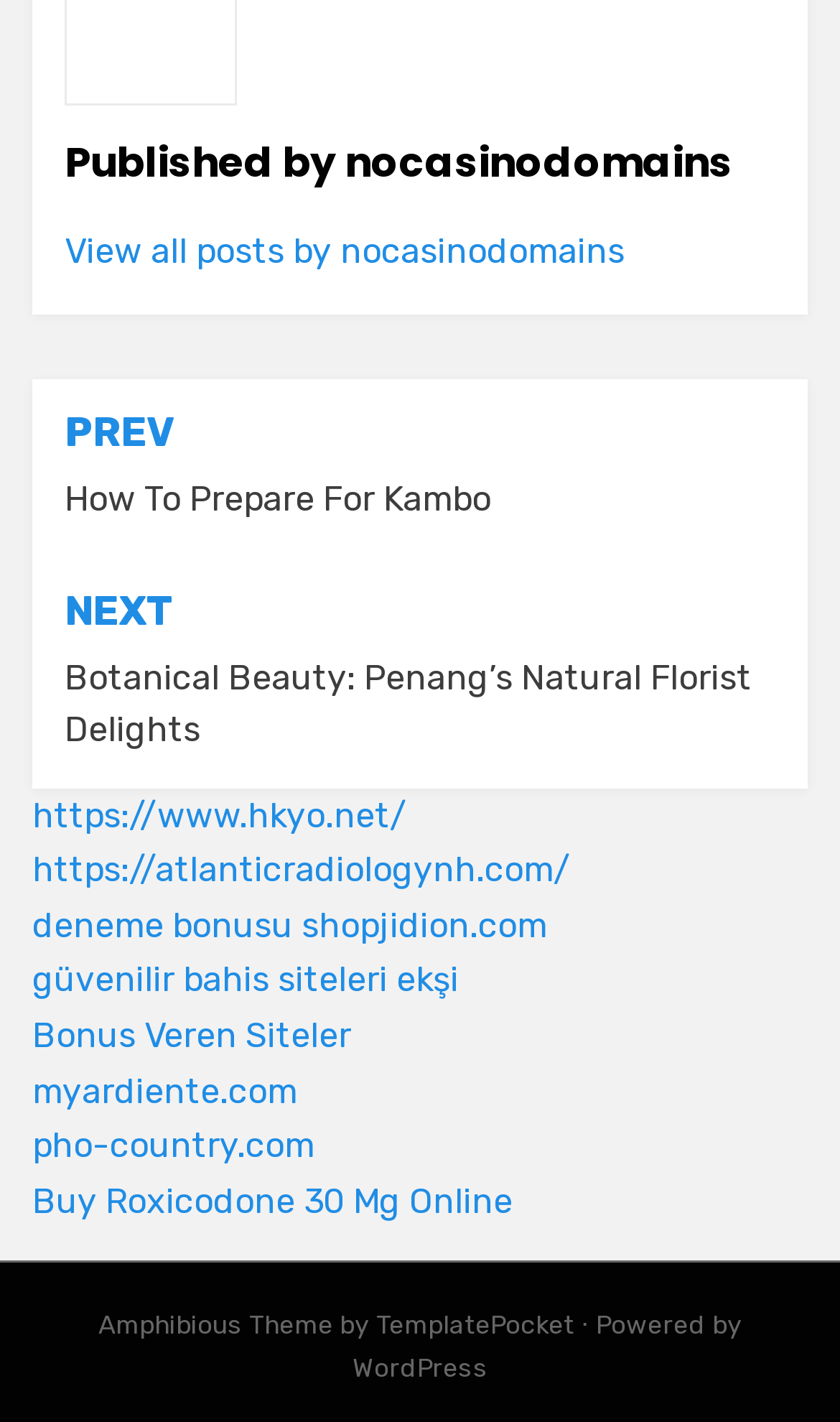Please identify the bounding box coordinates of the element that needs to be clicked to execute the following command: "Visit https://www.hkyo.net/". Provide the bounding box using four float numbers between 0 and 1, formatted as [left, top, right, bottom].

[0.038, 0.559, 0.485, 0.587]